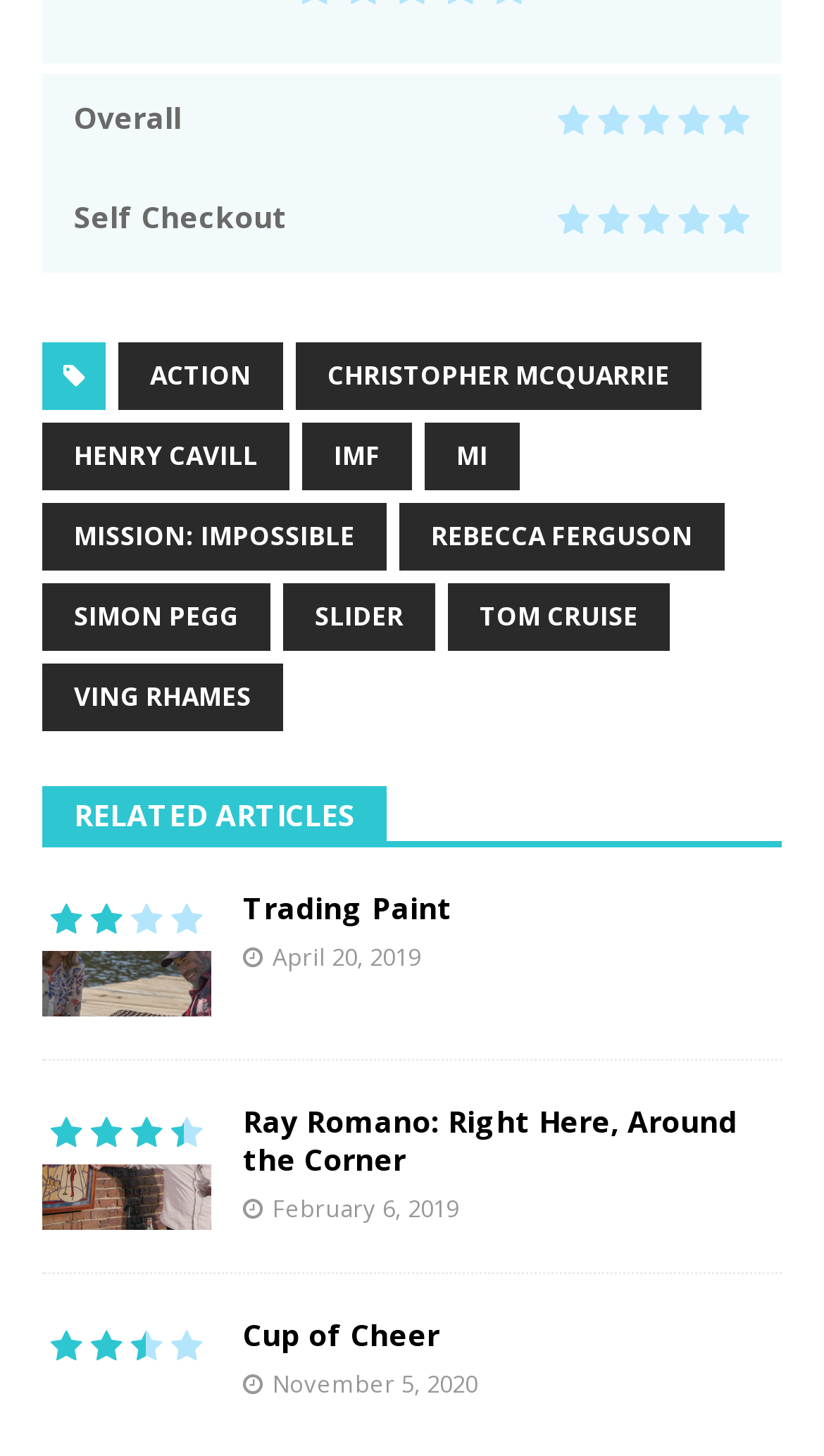Extract the bounding box coordinates for the UI element described as: "November 5, 2020".

[0.331, 0.939, 0.579, 0.961]